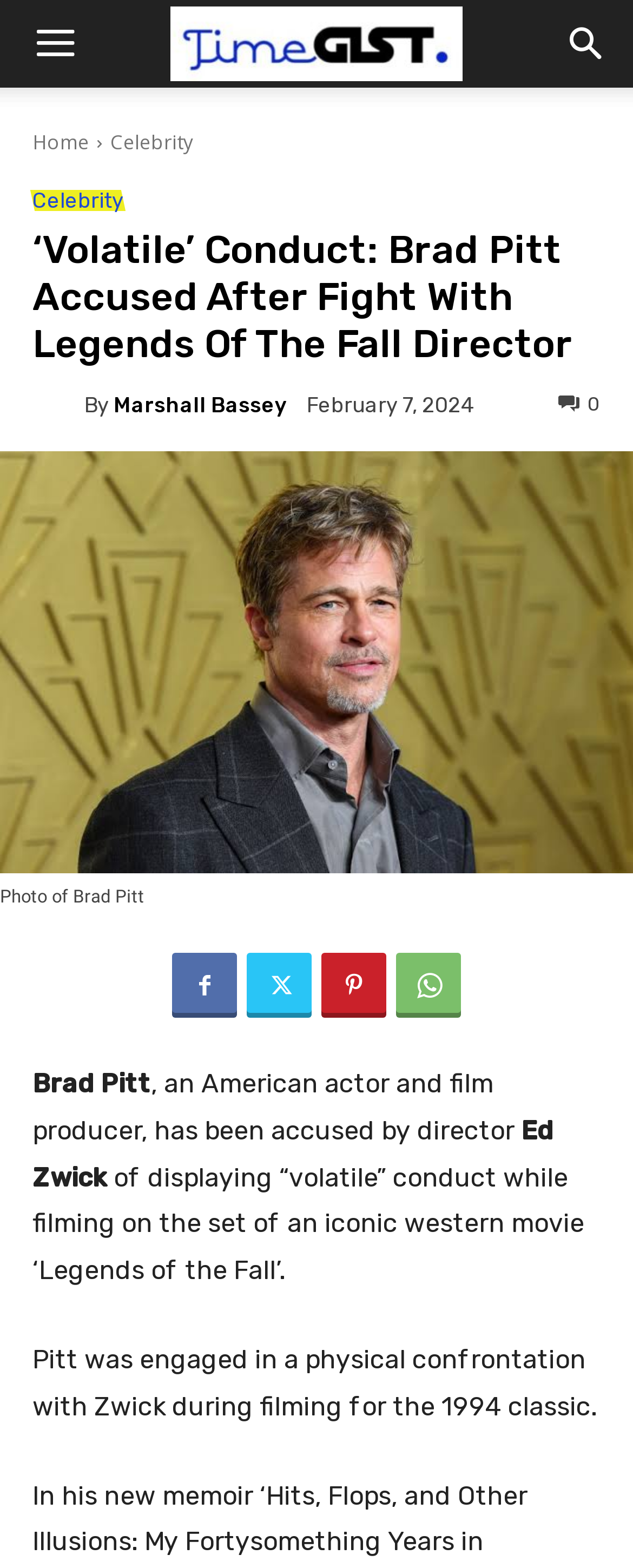Answer briefly with one word or phrase:
What is the name of the movie where Brad Pitt had a physical confrontation with the director?

Legends of the Fall